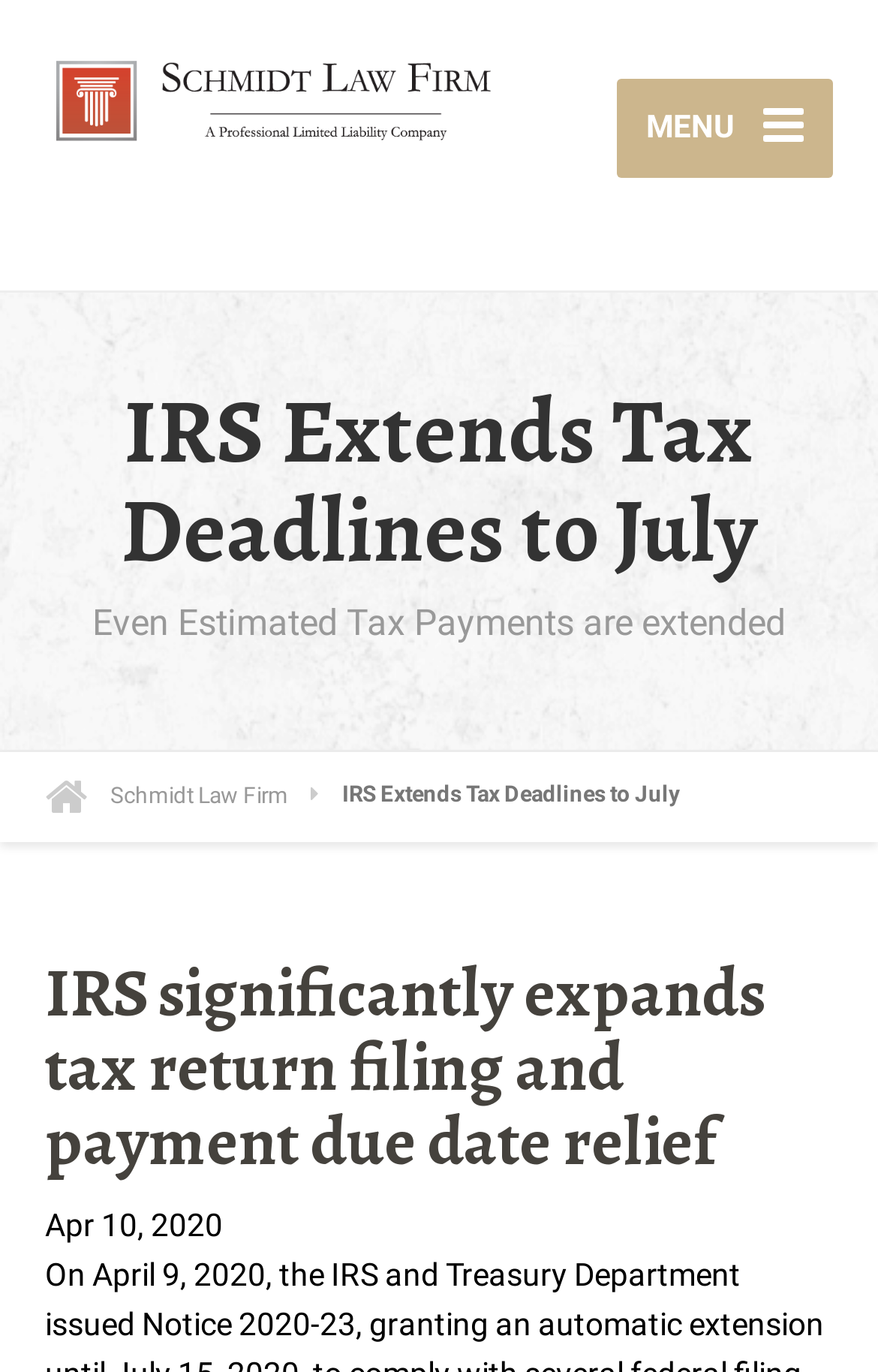What is the deadline extended to? Examine the screenshot and reply using just one word or a brief phrase.

July